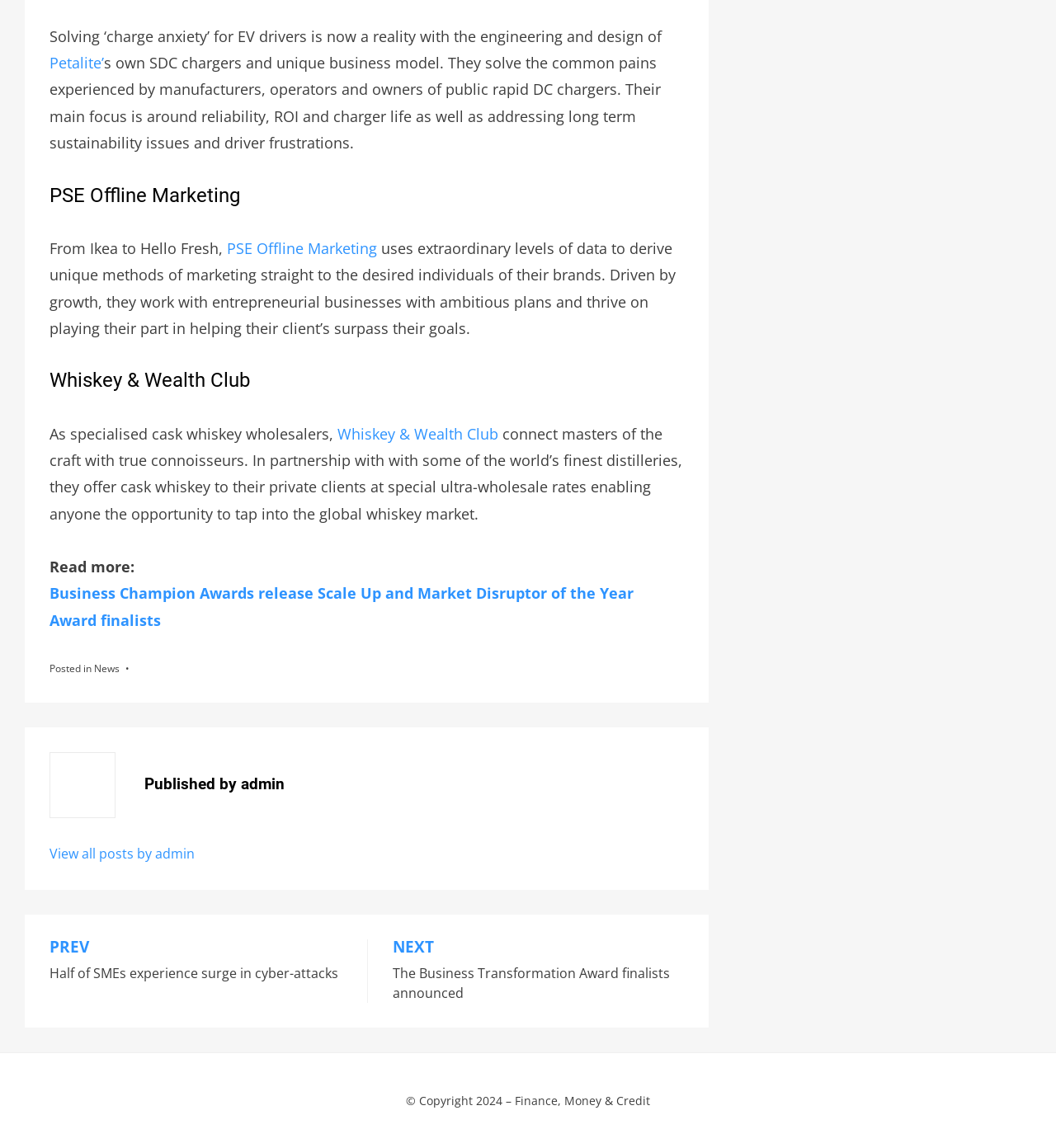What is Petalite?
Please provide a detailed and comprehensive answer to the question.

Based on the text, Petalite is related to SDC chargers and a unique business model that solves common pains experienced by manufacturers, operators, and owners of public rapid DC chargers.